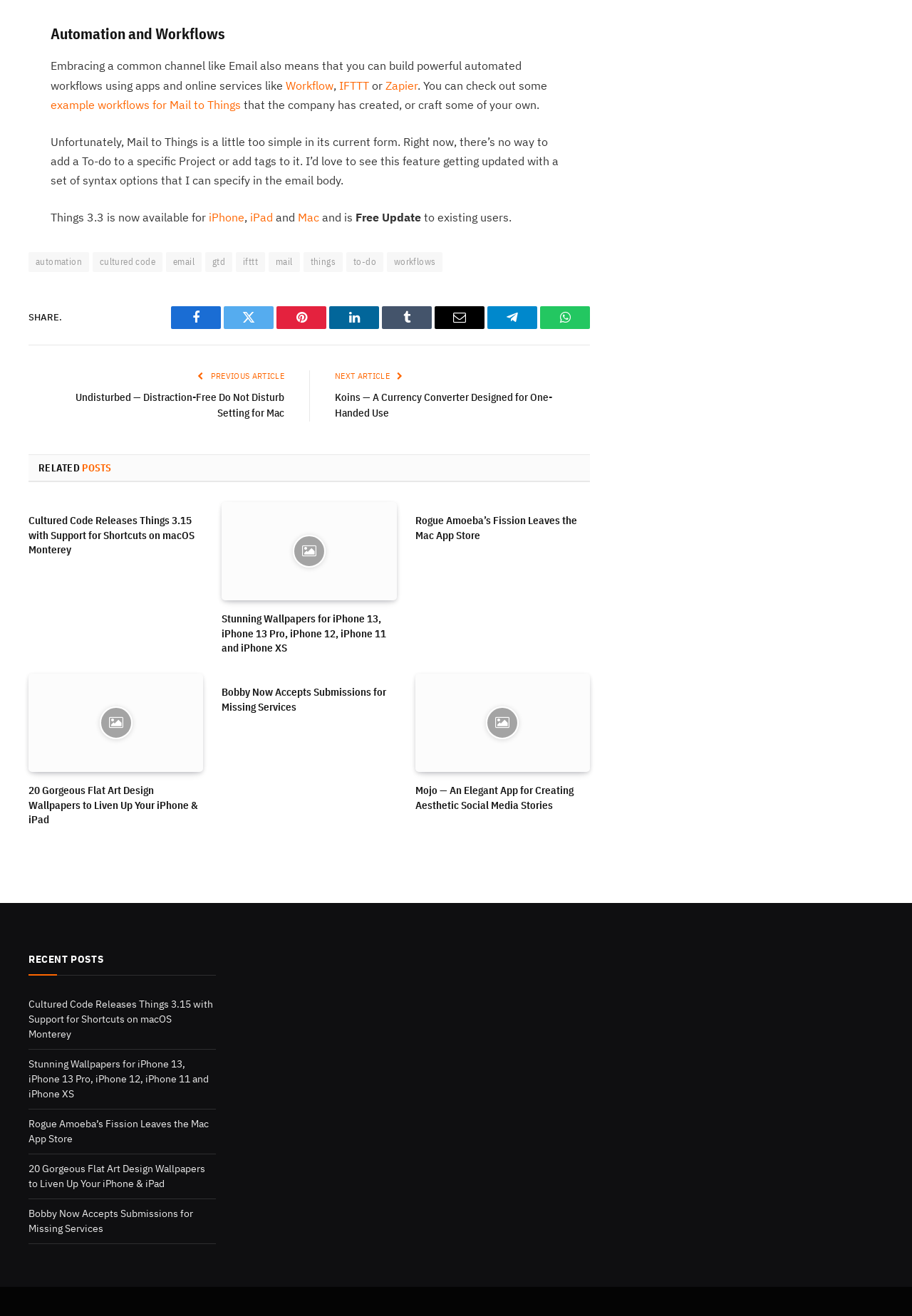Determine the bounding box for the described UI element: "Twitter".

[0.245, 0.233, 0.3, 0.25]